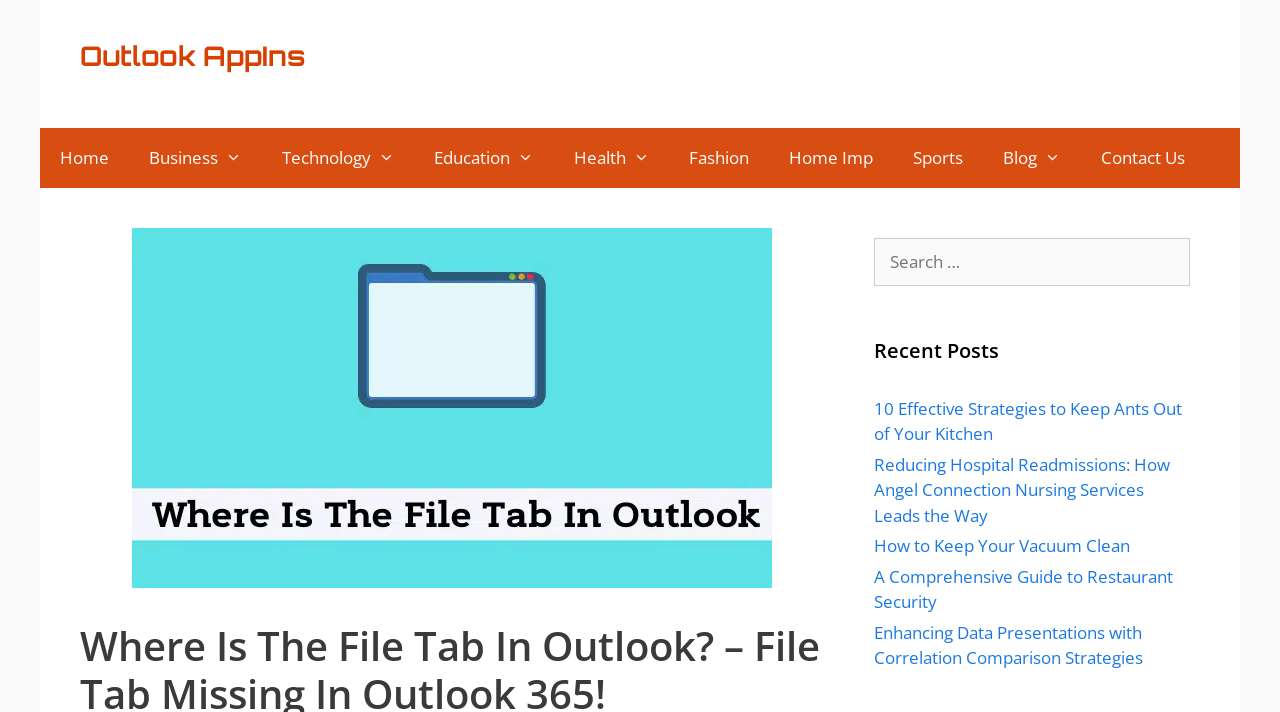Please provide a comprehensive answer to the question below using the information from the image: What is the image about?

The image is located in the middle of the webpage, and its bounding box coordinates are [0.103, 0.321, 0.603, 0.826]. The image is about the 'File Tab In Outlook'.